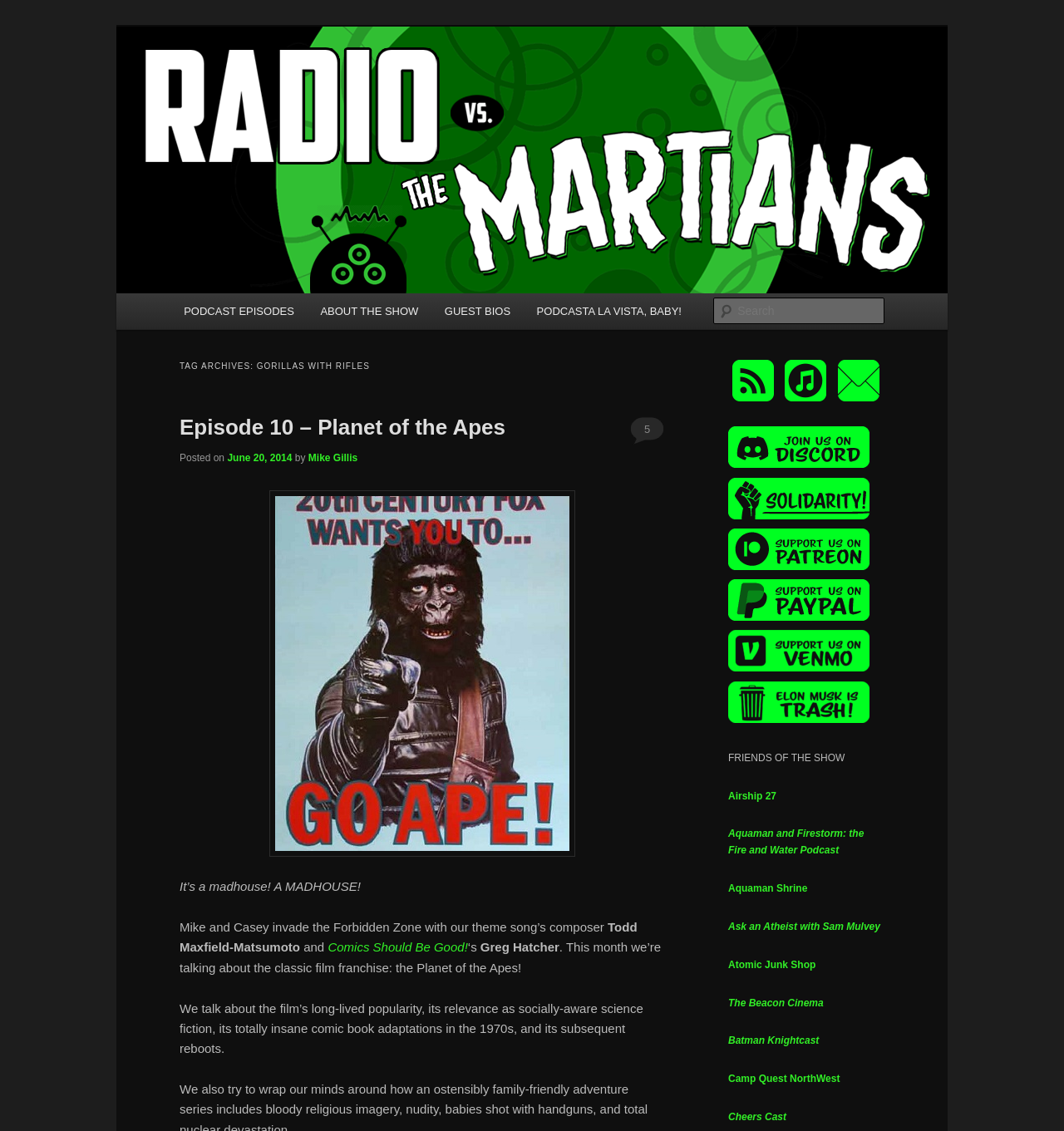Refer to the image and offer a detailed explanation in response to the question: What is the search function for?

The search function can be found in the textbox element with the placeholder text 'Search'. This suggests that the search function is for searching the website, likely for specific podcast episodes or topics.